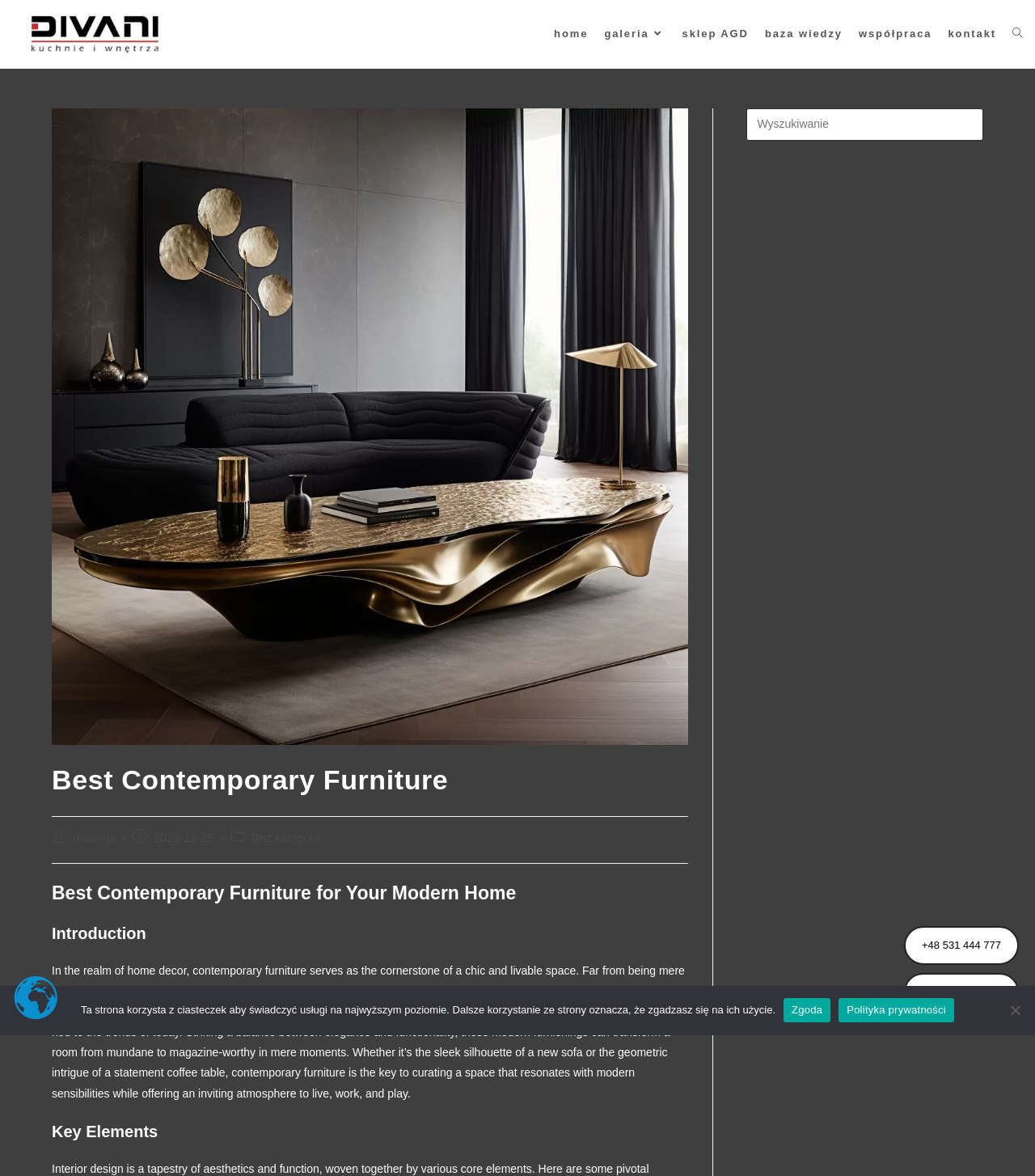Use a single word or phrase to answer the question: 
What is the phone number mentioned on the webpage?

+48 531 444 777